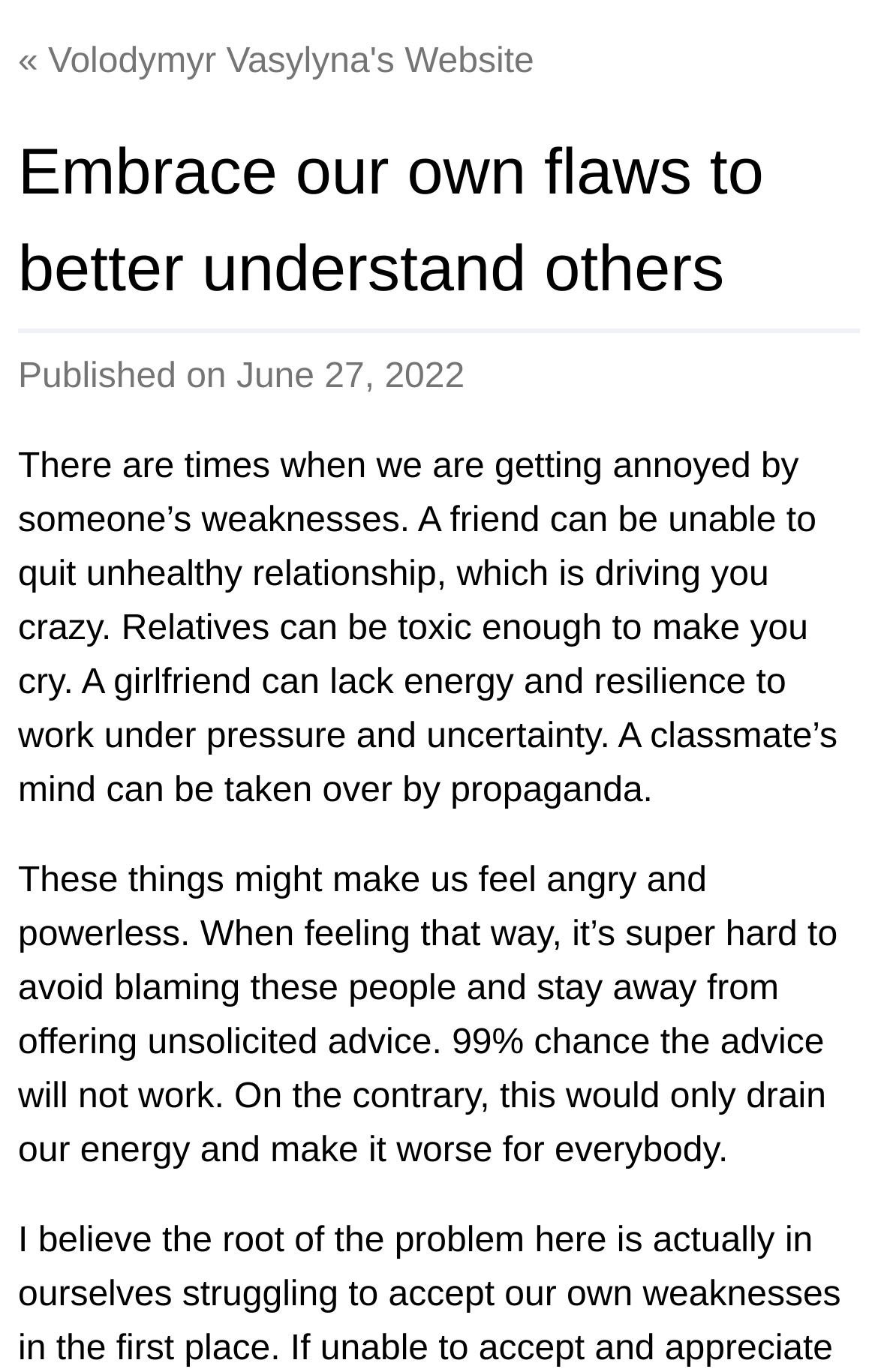What is the date of the published article?
Refer to the image and provide a detailed answer to the question.

I found the date of the published article by looking at the time element on the webpage, which is located below the heading 'Embrace our own flaws to better understand others'. The time element contains the text 'June 27, 2022'.